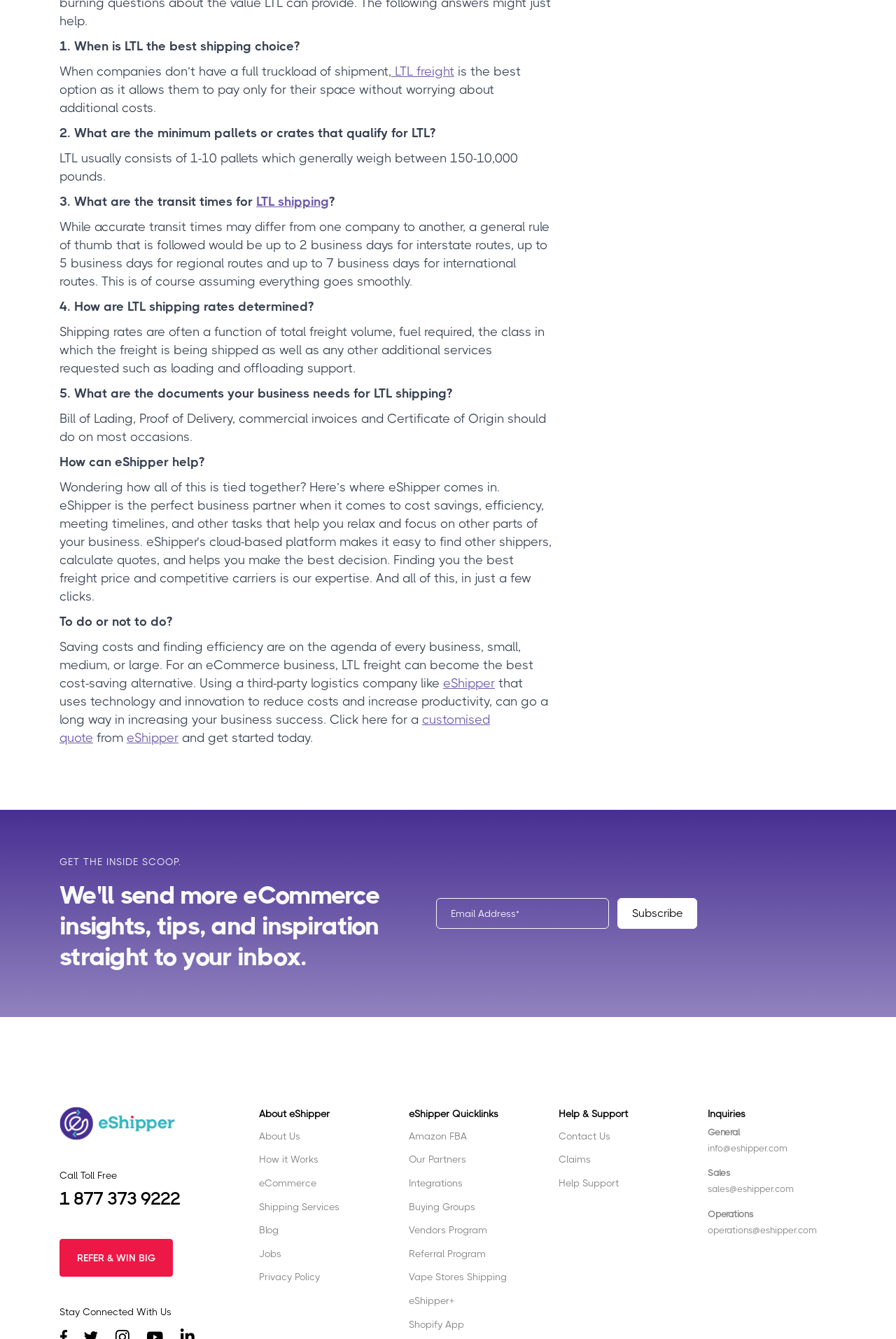Please predict the bounding box coordinates (top-left x, top-left y, bottom-right x, bottom-right y) for the UI element in the screenshot that fits the description: Referral Program

[0.456, 0.932, 0.542, 0.94]